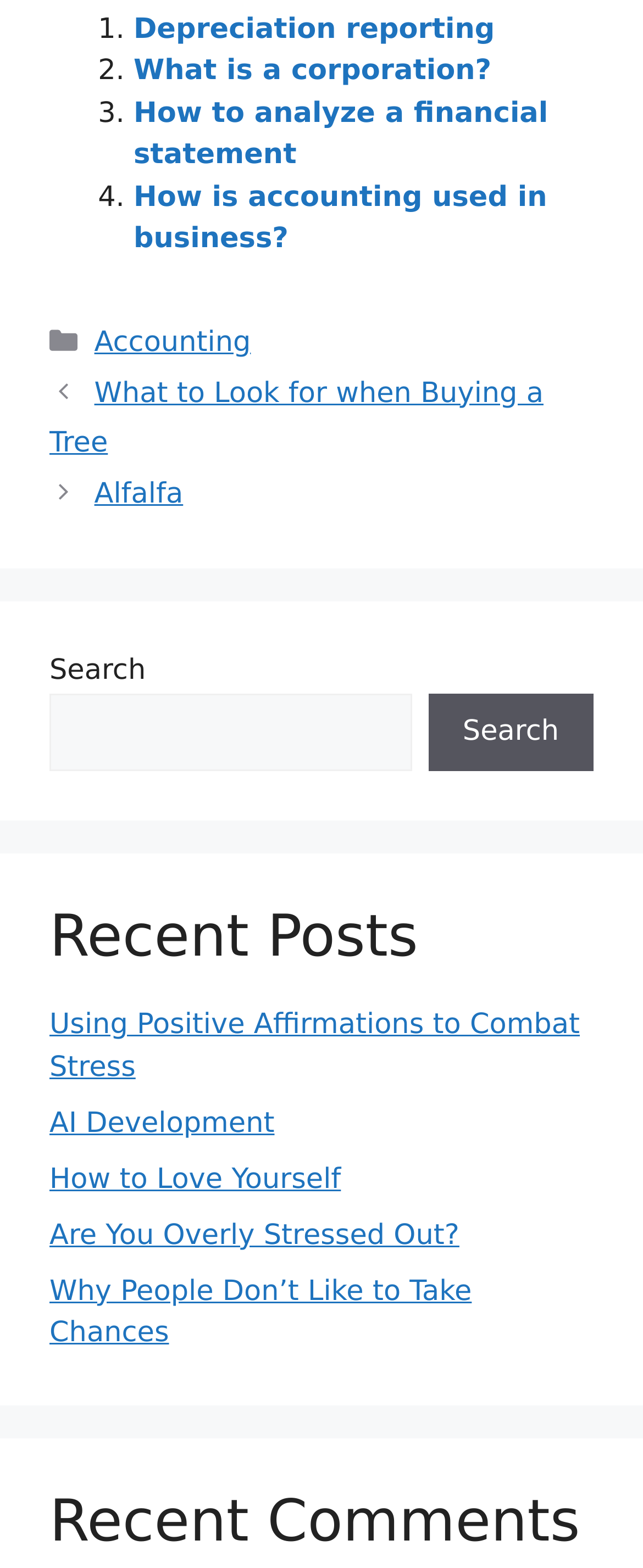Determine the bounding box coordinates for the region that must be clicked to execute the following instruction: "learn more".

None